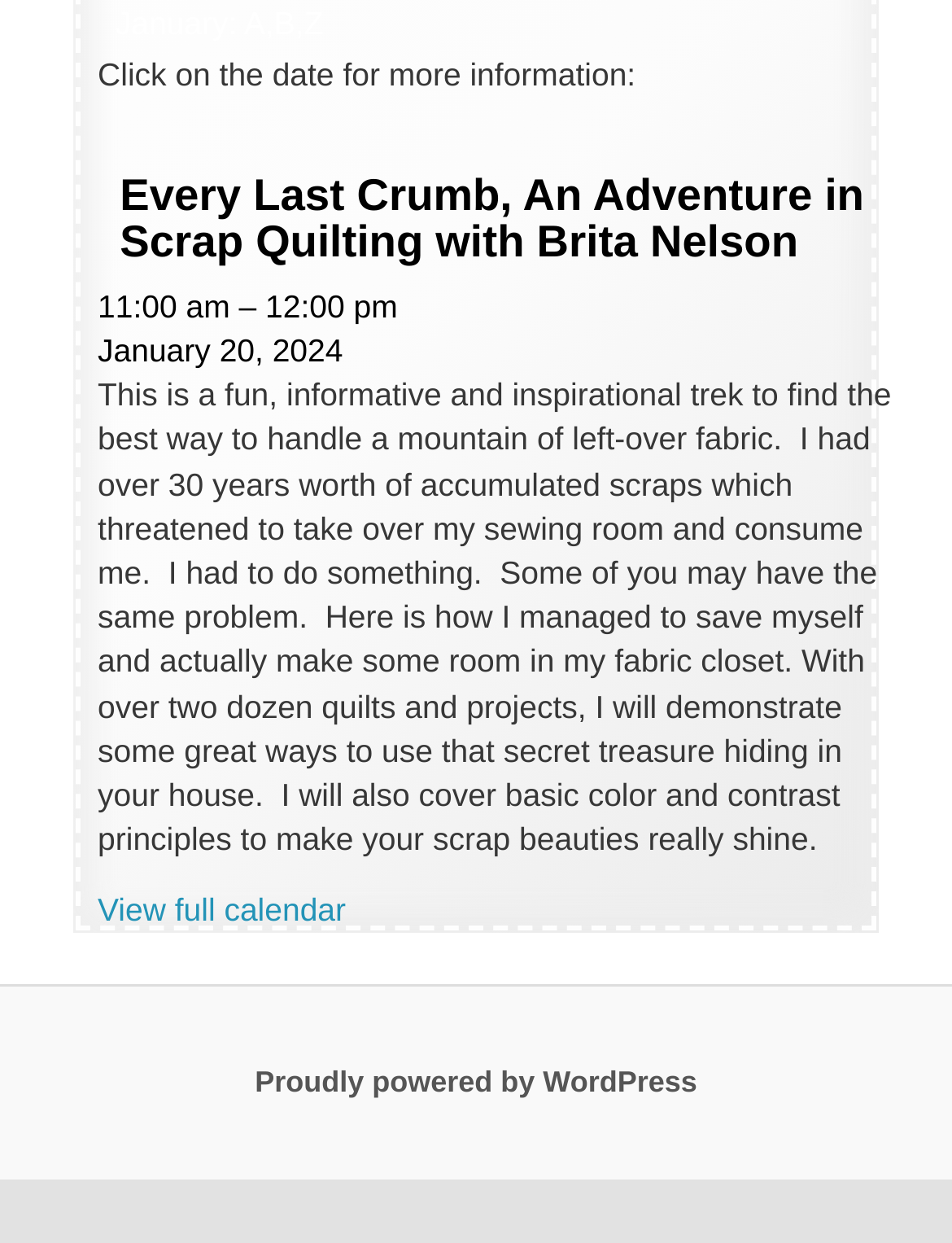Determine the bounding box for the UI element described here: "Proudly powered by WordPress".

[0.268, 0.857, 0.732, 0.885]